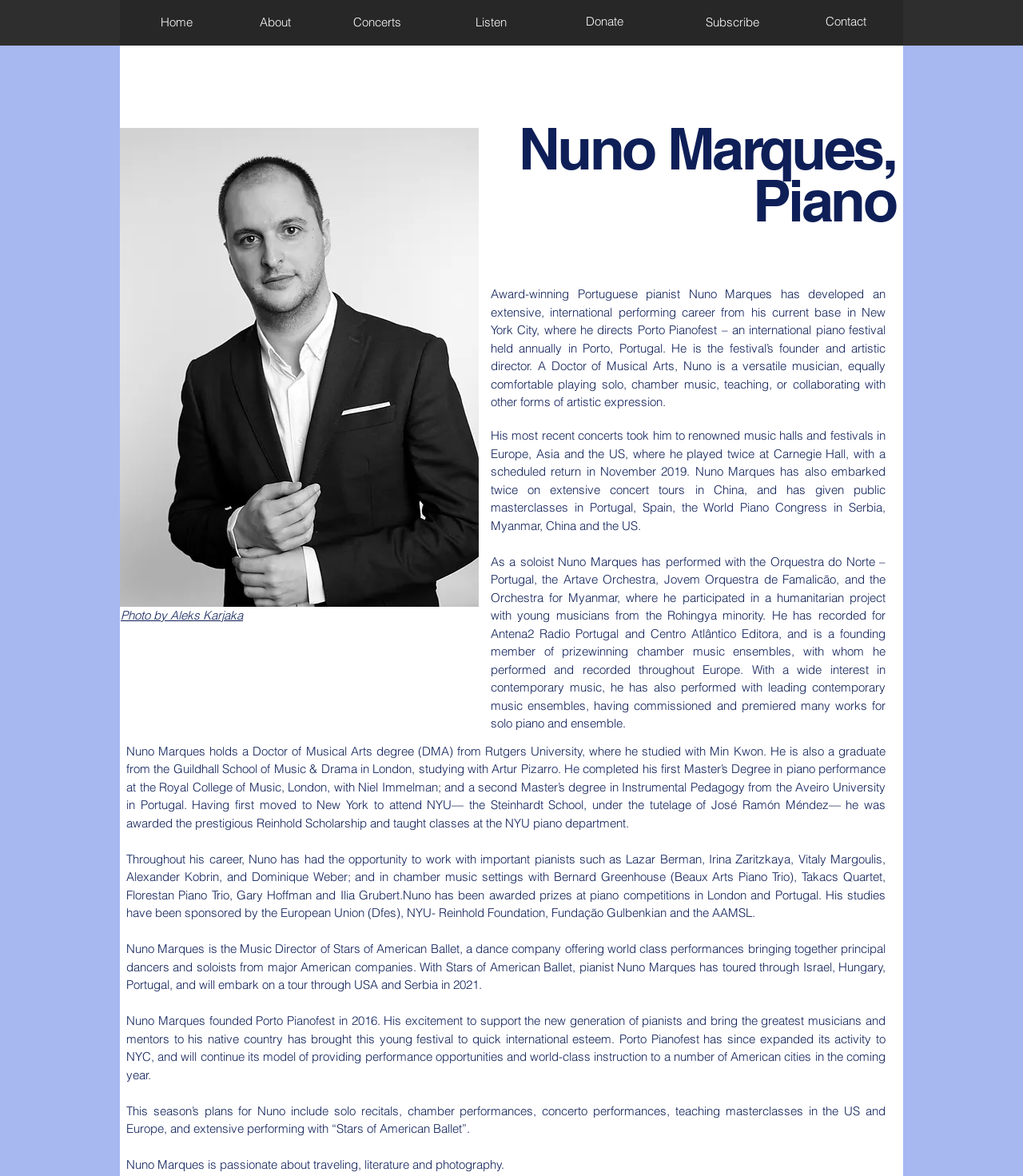Can you find the bounding box coordinates for the element to click on to achieve the instruction: "Click on the 'Donate' link"?

[0.535, 0.005, 0.646, 0.032]